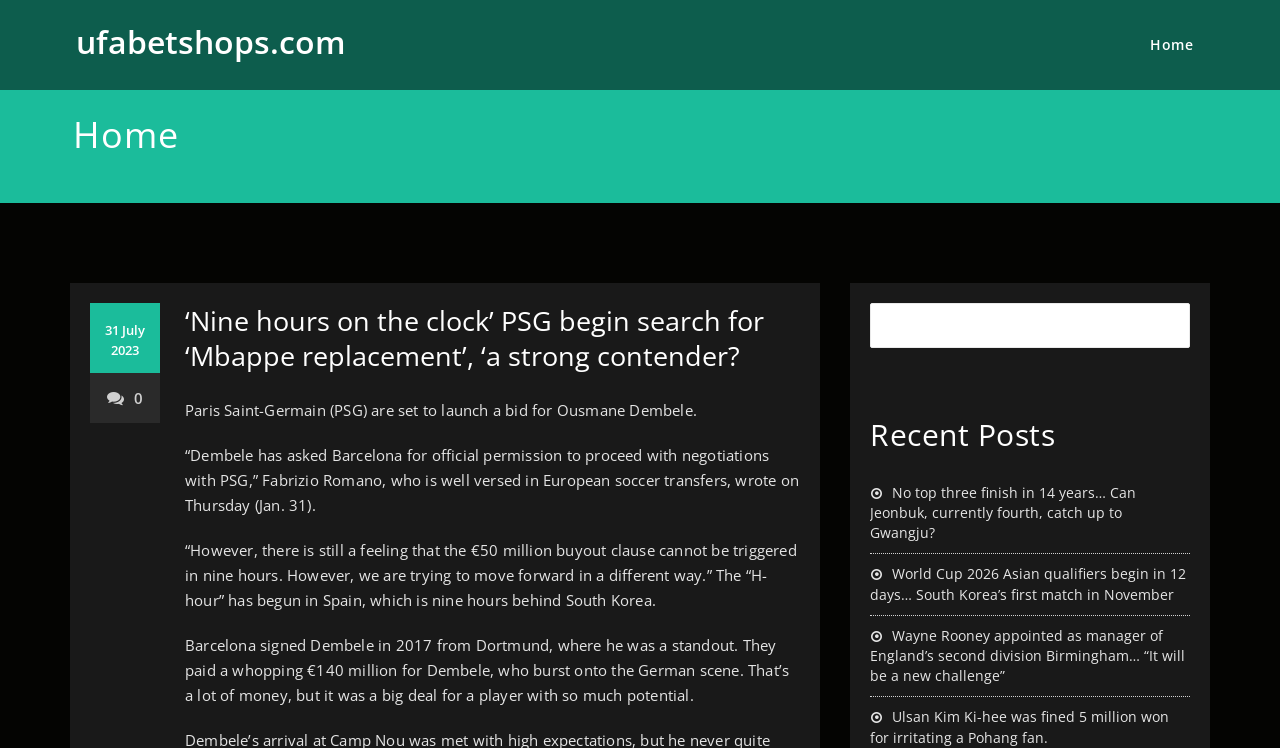Using the format (top-left x, top-left y, bottom-right x, bottom-right y), provide the bounding box coordinates for the described UI element. All values should be floating point numbers between 0 and 1: Home

[0.885, 0.035, 0.945, 0.086]